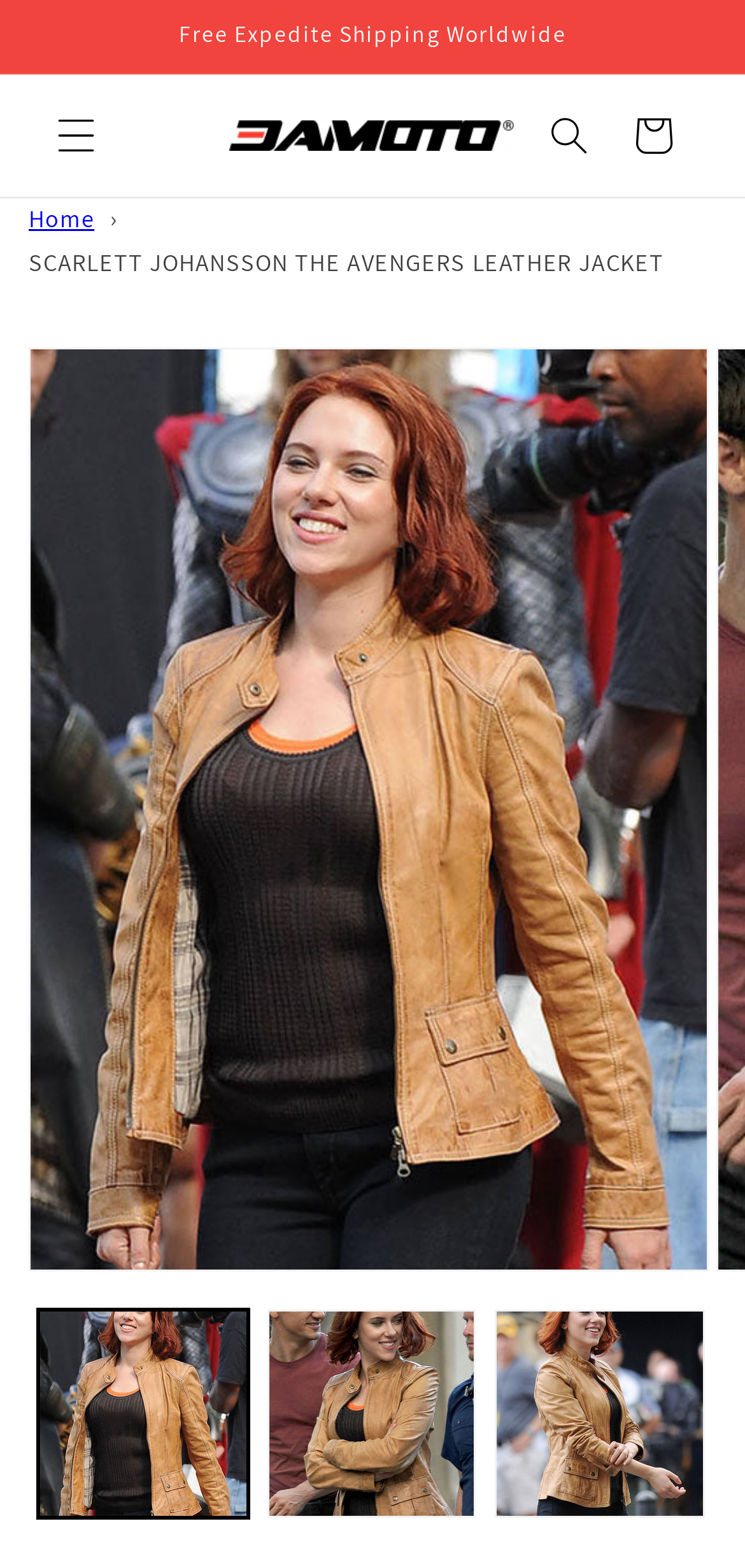Answer this question using a single word or a brief phrase:
What is the logo of the website?

3amoto logo